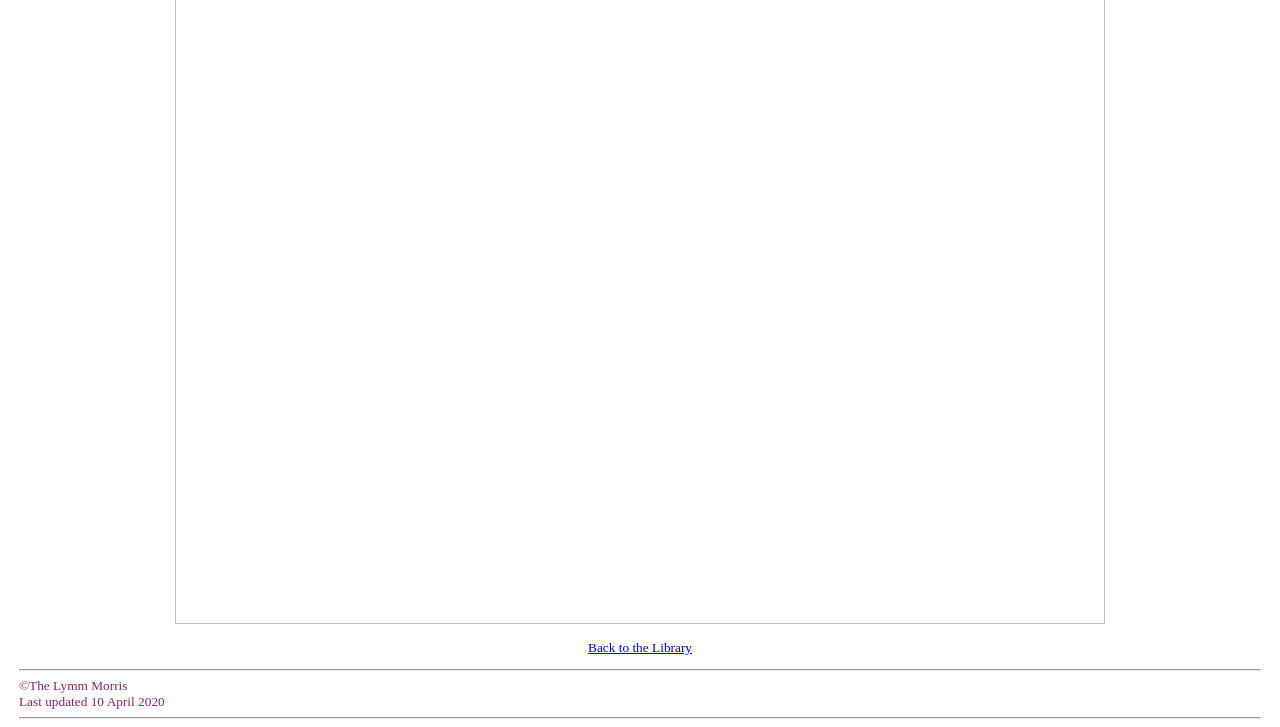Using the element description: "Back to the Library", determine the bounding box coordinates for the specified UI element. The coordinates should be four float numbers between 0 and 1, [left, top, right, bottom].

[0.459, 0.88, 0.541, 0.901]